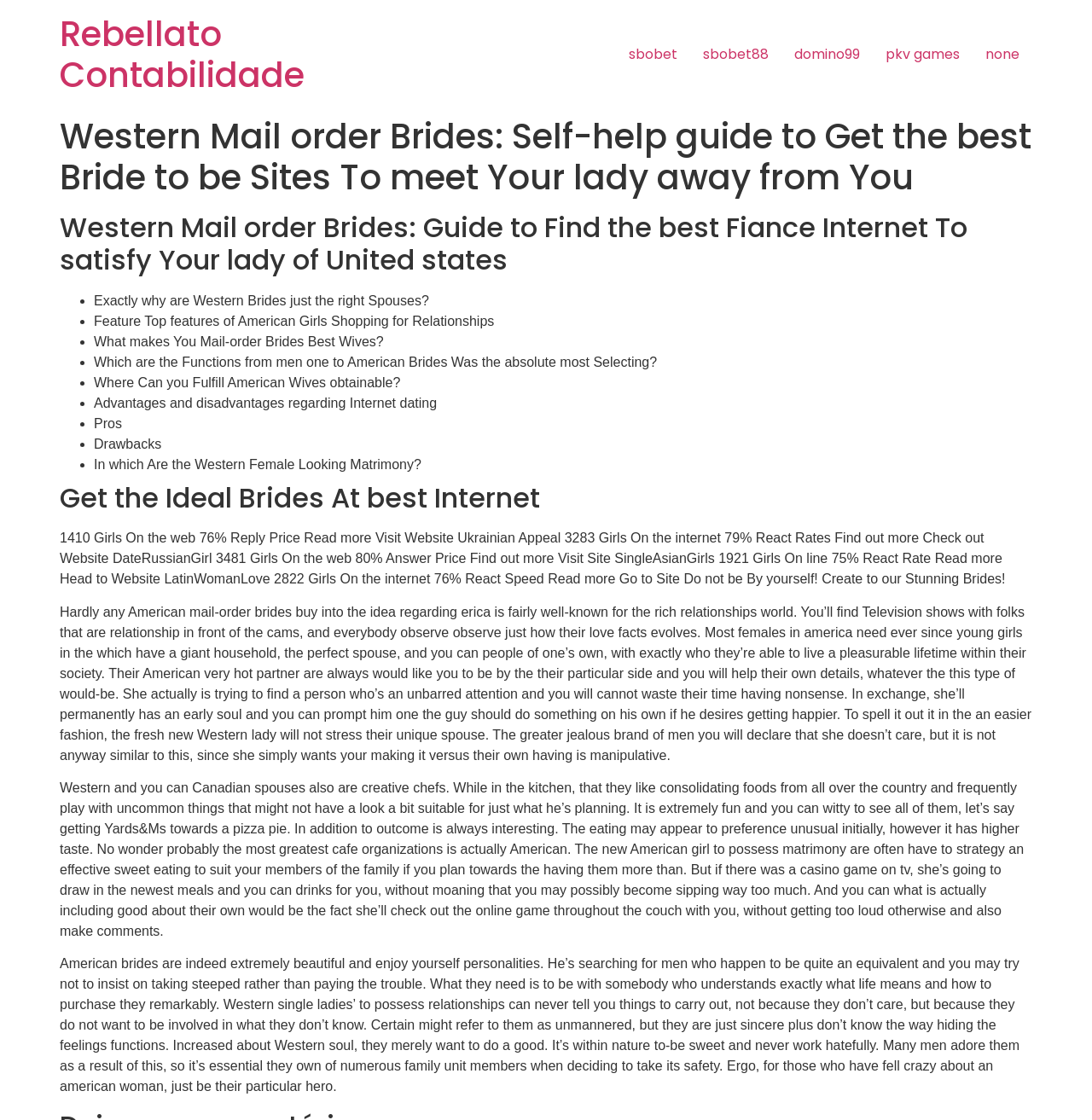Based on the image, please respond to the question with as much detail as possible:
What is the role of American women in a relationship according to the webpage?

Based on the webpage's content, it appears that American women want to support their partner and be by their side. They are looking for a partner who is open-minded and willing to take action, and in return, they will be supportive and loyal.